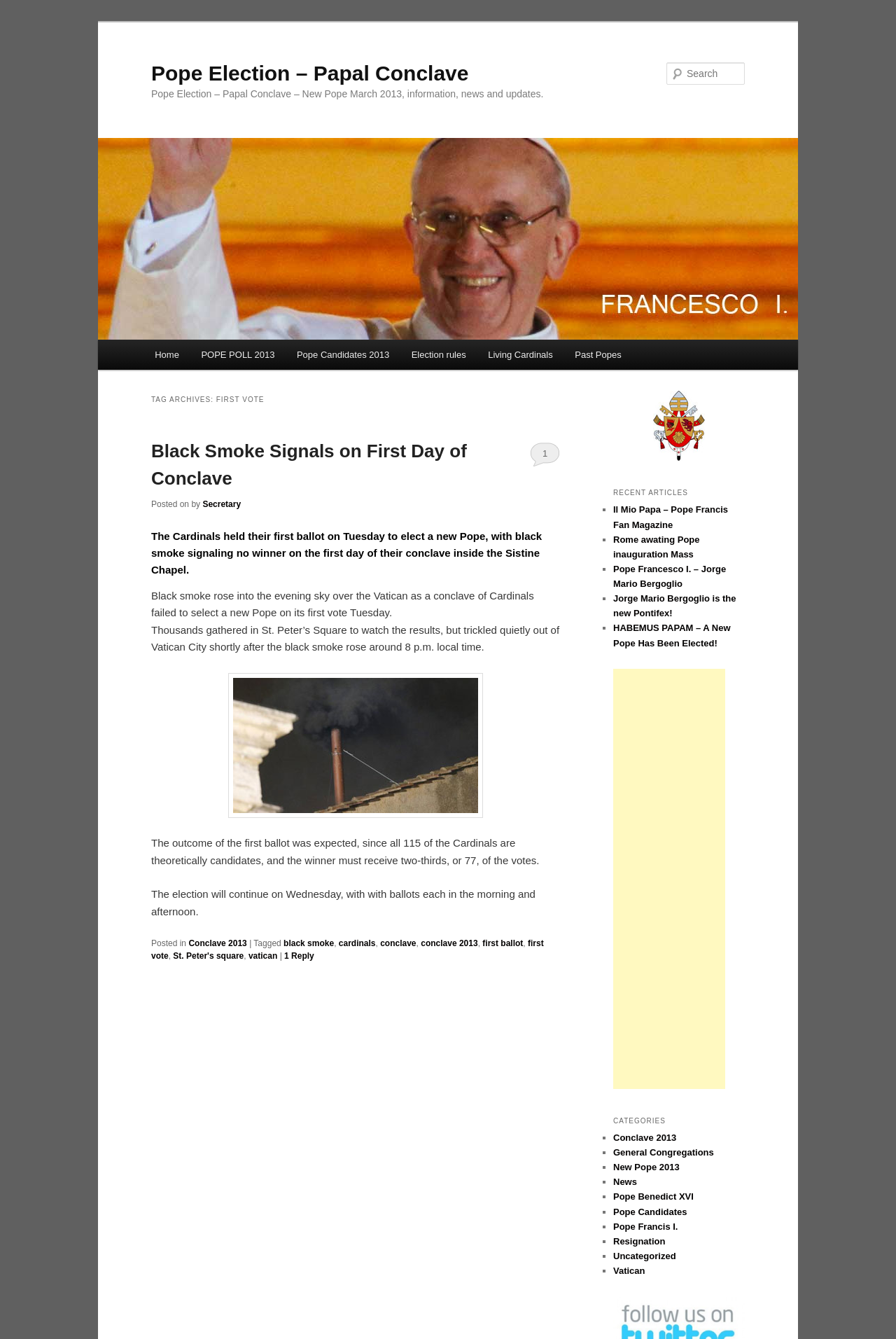Please locate the bounding box coordinates of the element's region that needs to be clicked to follow the instruction: "view recent articles". The bounding box coordinates should be provided as four float numbers between 0 and 1, i.e., [left, top, right, bottom].

[0.684, 0.362, 0.831, 0.375]